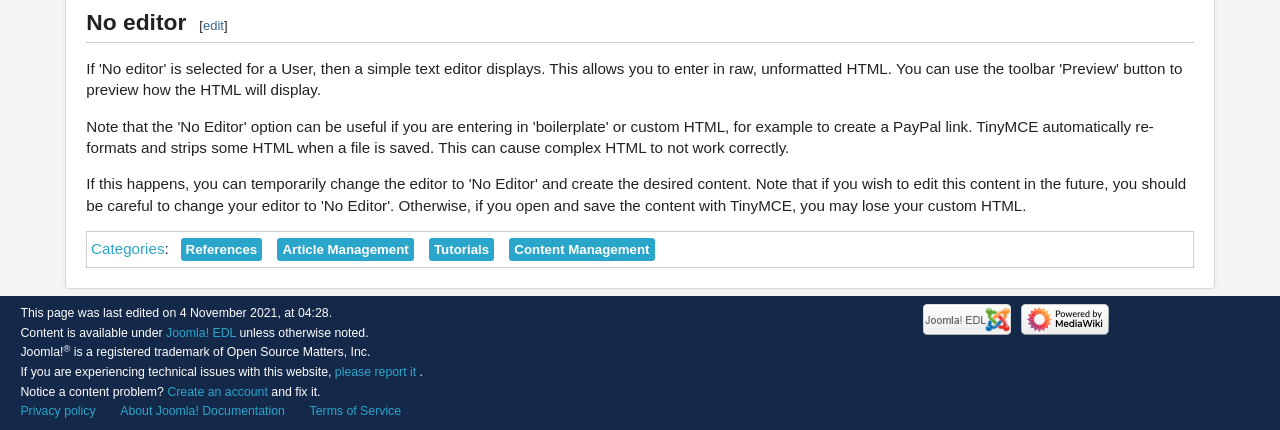Given the description of a UI element: "Categories", identify the bounding box coordinates of the matching element in the webpage screenshot.

[0.071, 0.558, 0.129, 0.597]